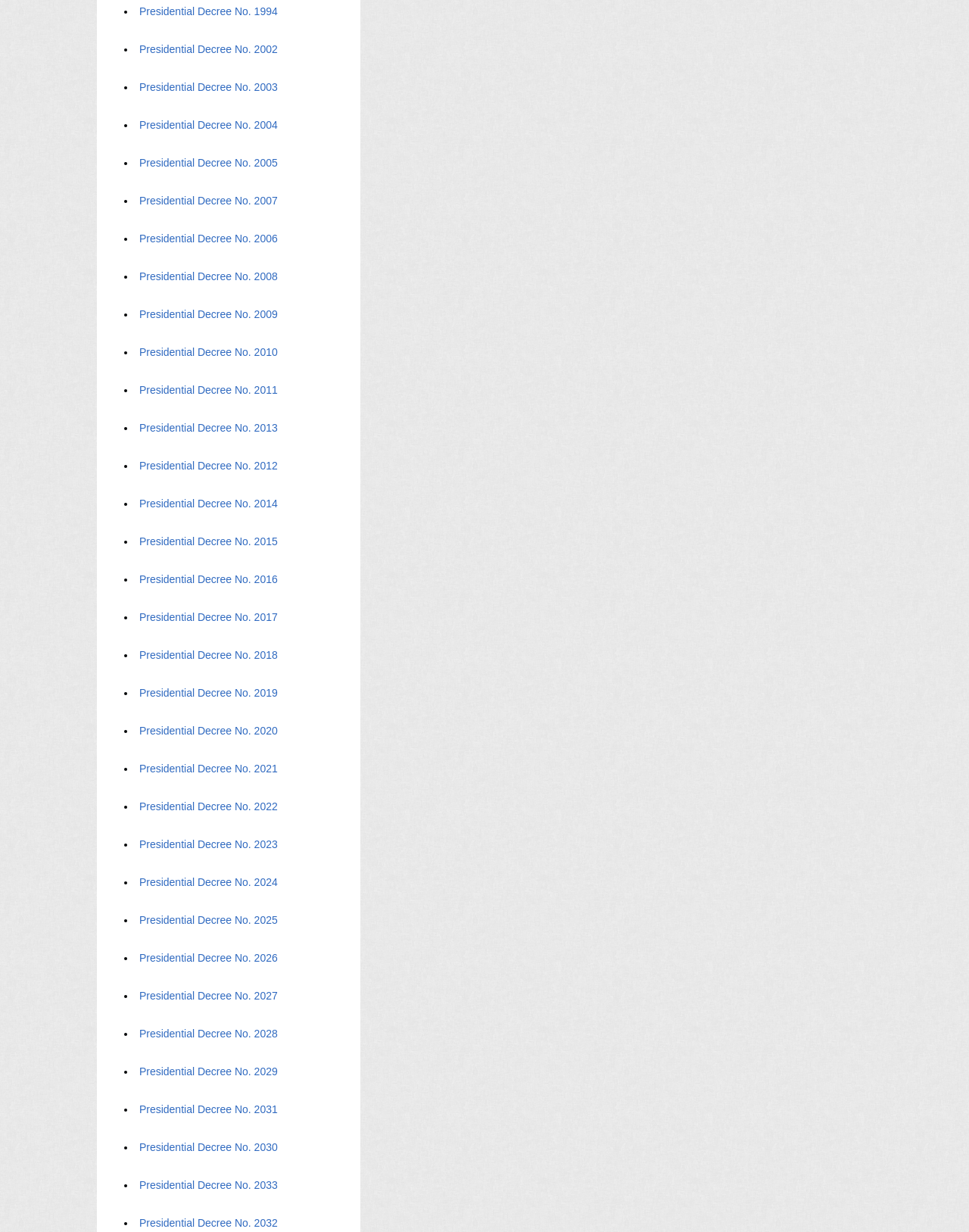Kindly determine the bounding box coordinates of the area that needs to be clicked to fulfill this instruction: "View Presidential Decree No. 2004".

[0.143, 0.097, 0.287, 0.106]